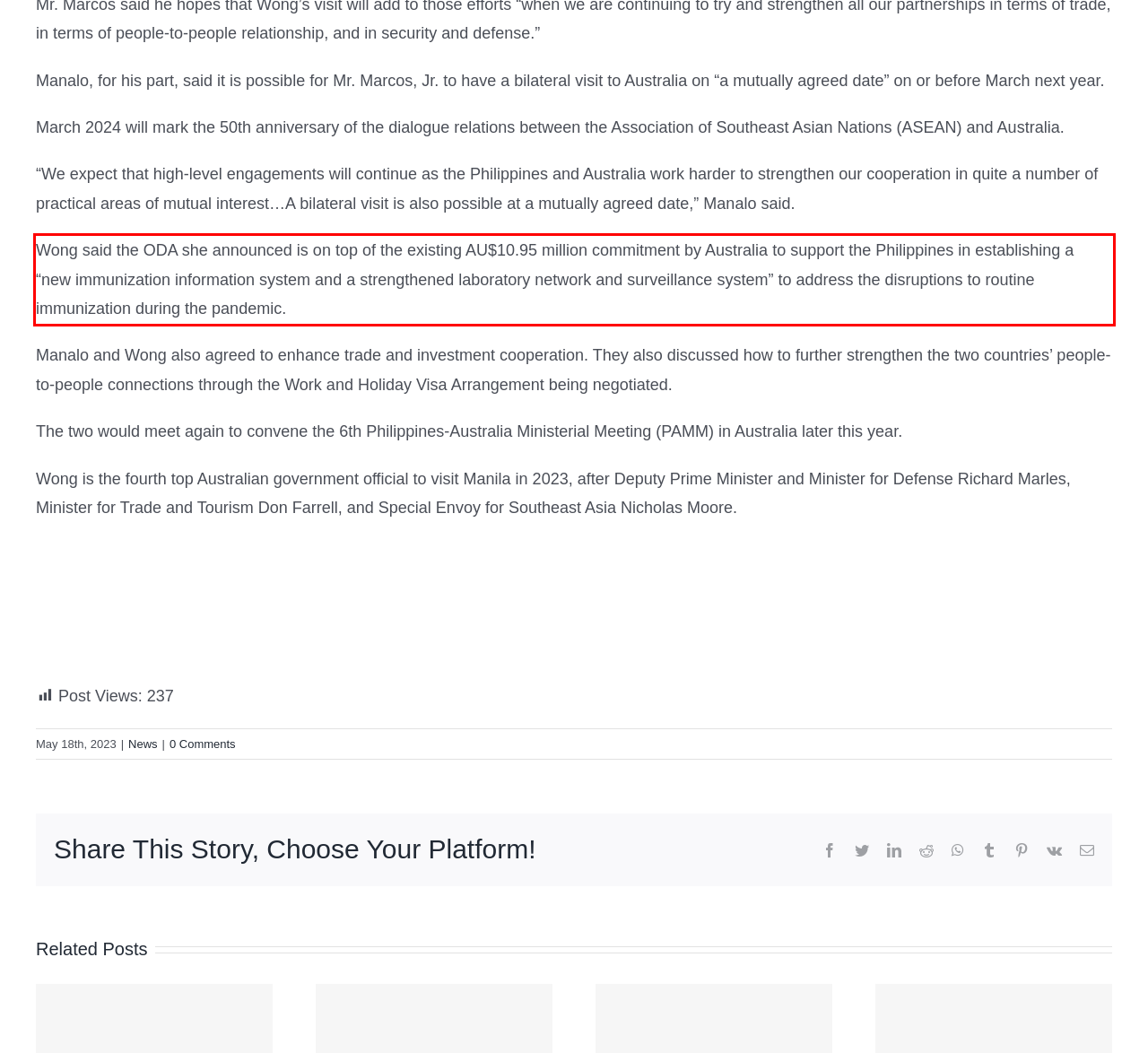You are provided with a screenshot of a webpage featuring a red rectangle bounding box. Extract the text content within this red bounding box using OCR.

Wong said the ODA she announced is on top of the existing AU$10.95 million commitment by Australia to support the Philippines in establishing a “new immunization information system and a strengthened laboratory network and surveillance system” to address the disruptions to routine immunization during the pandemic.